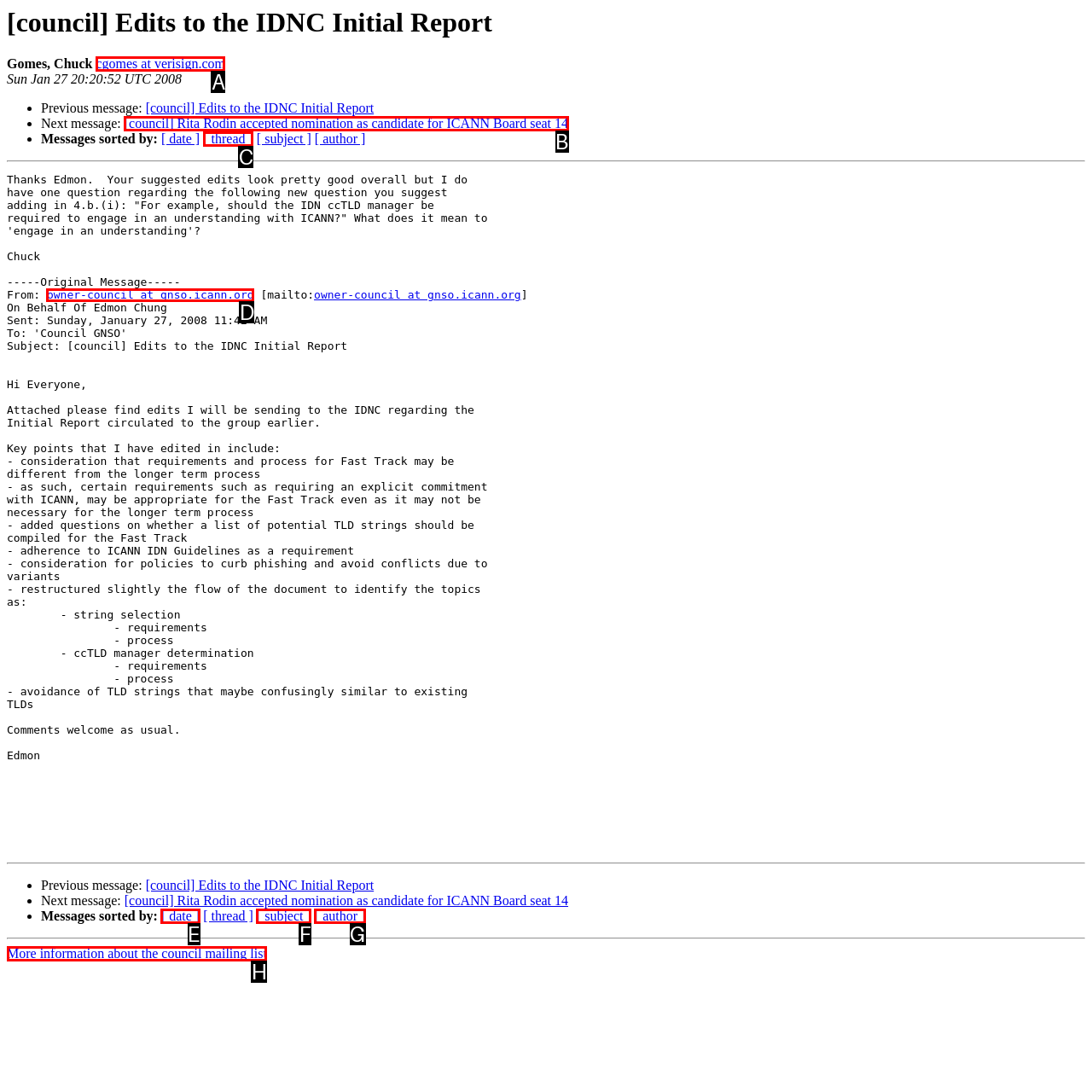Given the task: Send an email to cgomes at verisign.com, point out the letter of the appropriate UI element from the marked options in the screenshot.

A